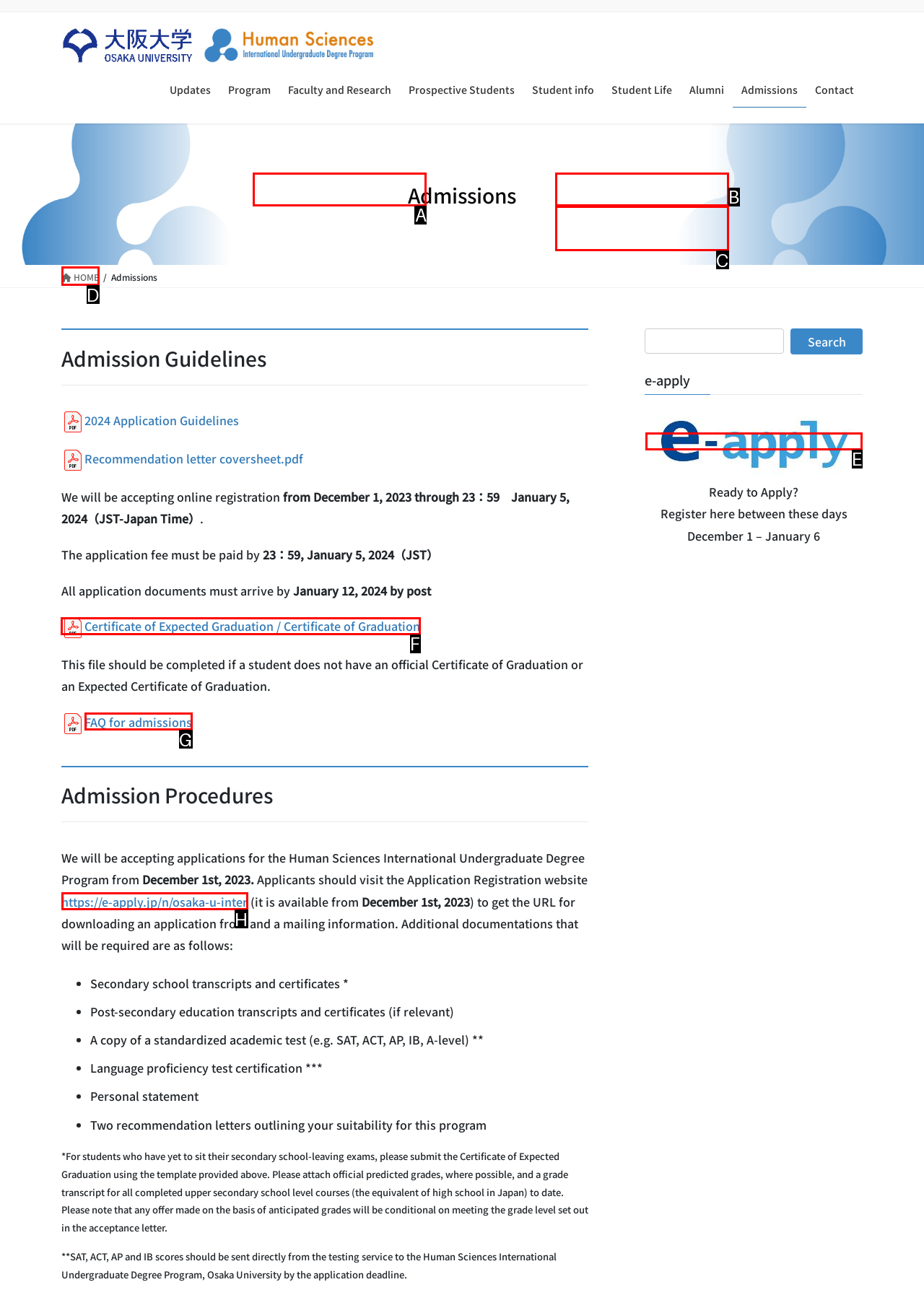For the task: Click the 'Certificate of Expected Graduation / Certificate of Graduation' link, tell me the letter of the option you should click. Answer with the letter alone.

F